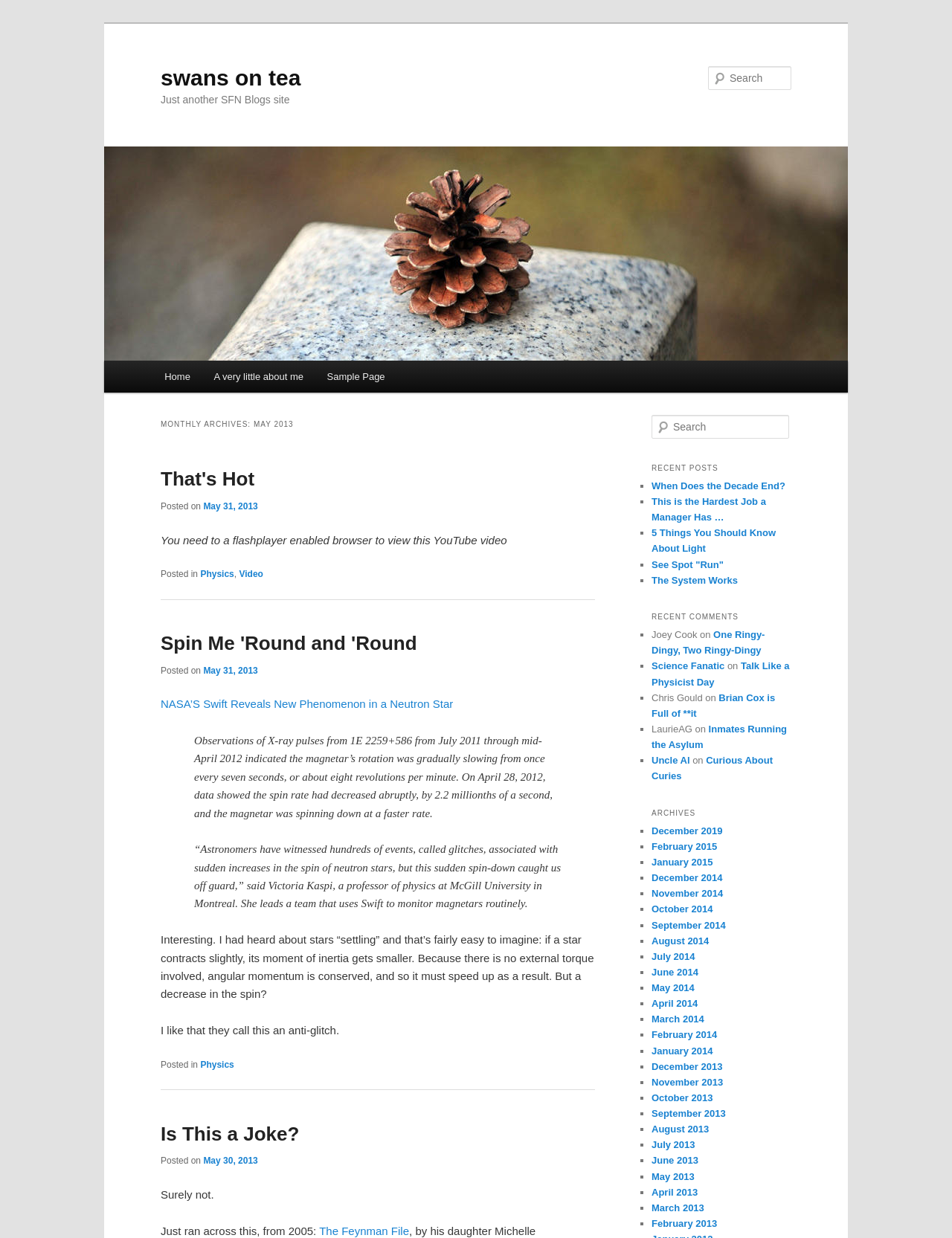What is the topic of the first article?
Please provide a single word or phrase answer based on the image.

Physics